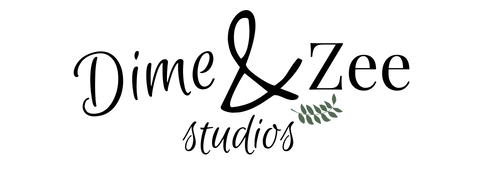Detail every significant feature and component of the image.

The image features the elegant logo of "Dime & Zee Studios," showcasing a stylish, modern typography design. The logo artfully combines the words "Dime" and "Zee" with an ampersand "&," which is prominently styled to create a focal point. Below the ampersand, the word "studios" is presented in a complementary font, subtly enhancing the overall look. A delicate green leaf motif is incorporated next to "studios," adding a touch of nature and sophistication to the design. This logo reflects the creative and professional essence of the studio, likely involved in photography or creative services.